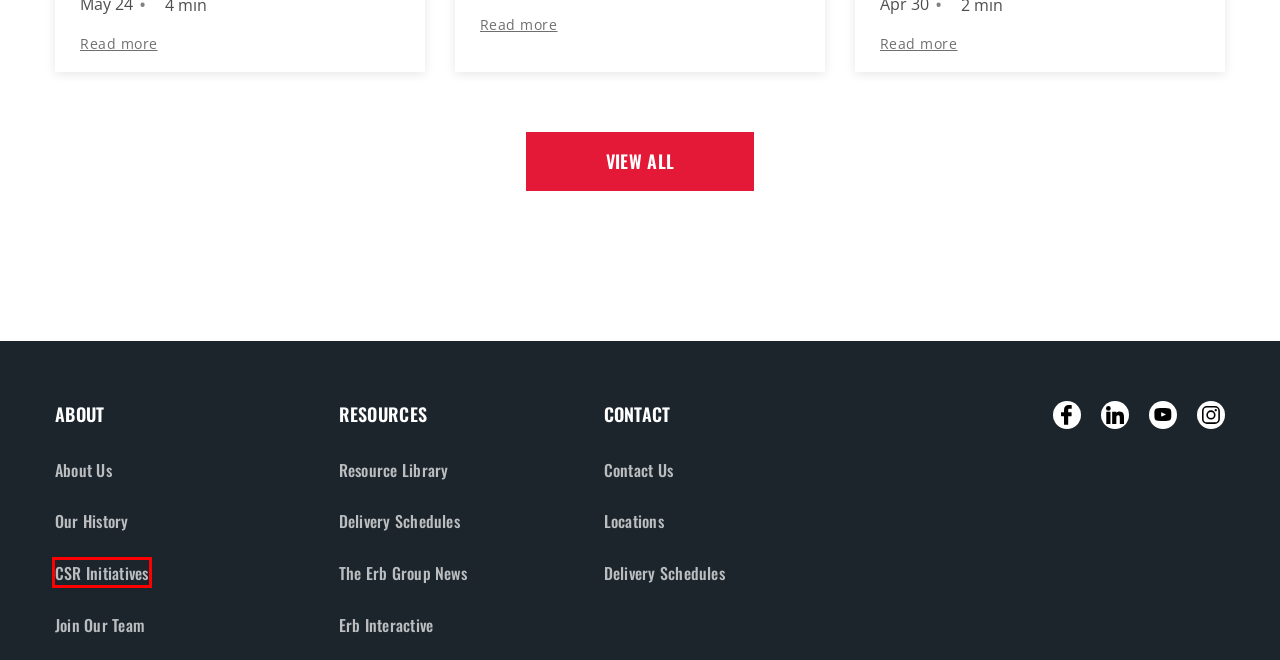Consider the screenshot of a webpage with a red bounding box around an element. Select the webpage description that best corresponds to the new page after clicking the element inside the red bounding box. Here are the candidates:
A. Privacy / Legal | The Erb Group
B. Digital Marketing Agency in Oakville | Candybox Marketing | CDAP
C. About Us: The Erb Group | Temperature-Controlled Shipping
D. Careers at The Erb Group | Truck Driving Jobs Canada
E. Our Story | The Erb Group
F. On the Road to Sustainability: Navigating an Eco-Friendly Cold Chain | The Erb Group
G. CSR | The Erb Group
H. The Erb Group News | The Erb Group

G